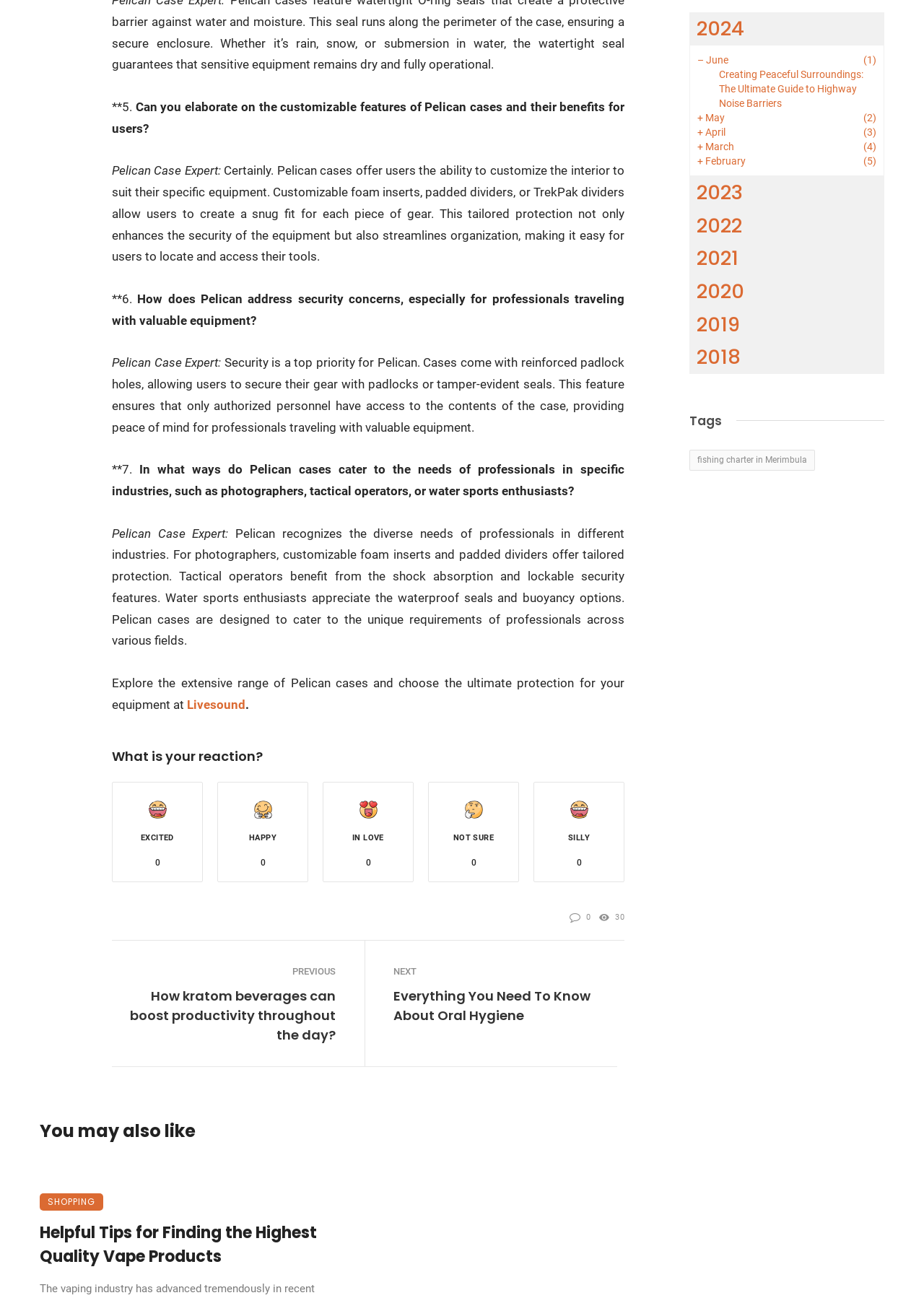Please locate the clickable area by providing the bounding box coordinates to follow this instruction: "Click on 'Livesound'".

[0.202, 0.537, 0.266, 0.548]